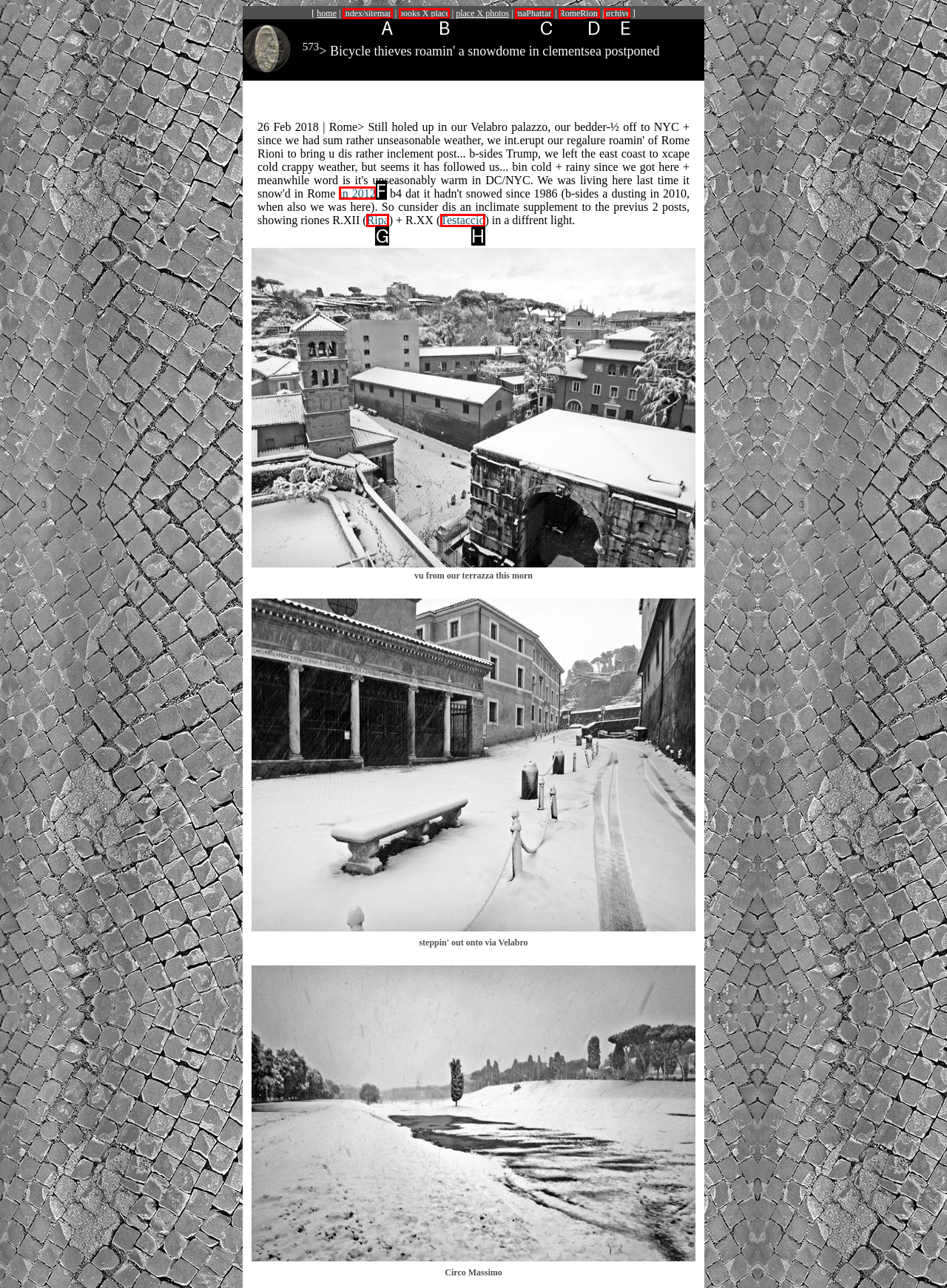Specify which element within the red bounding boxes should be clicked for this task: read about in 2012 Respond with the letter of the correct option.

F